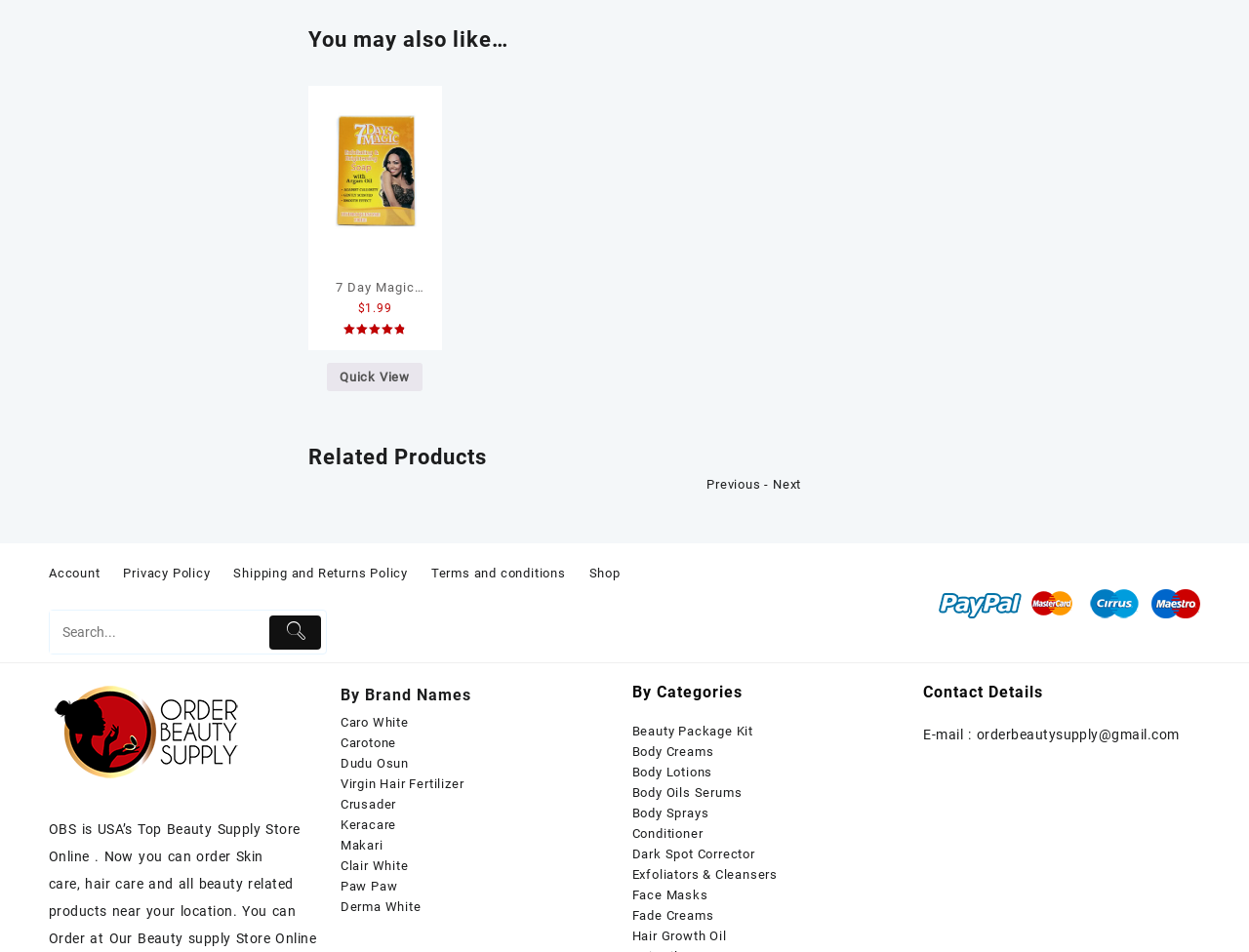Please analyze the image and provide a thorough answer to the question:
What is the rating of the product?

I found the answer by looking at the image element with the text 'Rated 4.89 out of 5'.